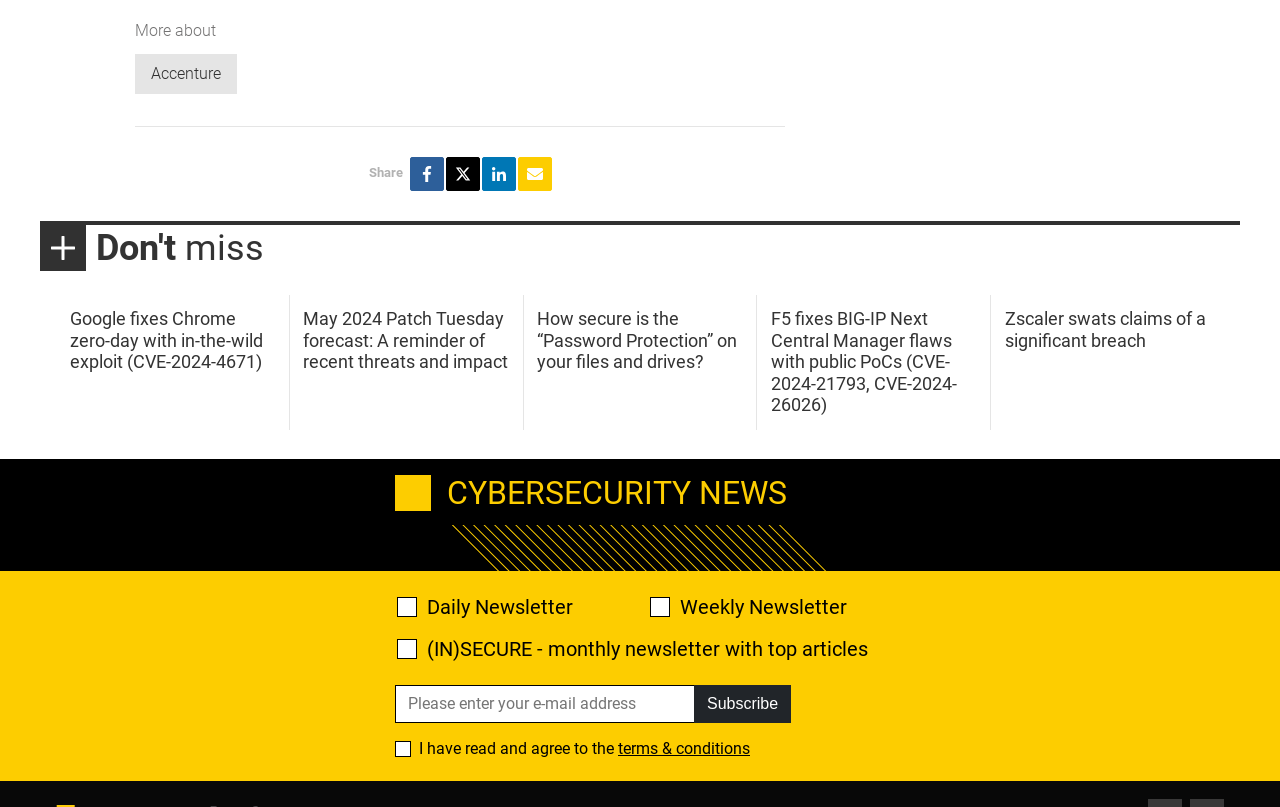Identify the bounding box coordinates of the specific part of the webpage to click to complete this instruction: "Check Daily Newsletter".

[0.31, 0.74, 0.326, 0.765]